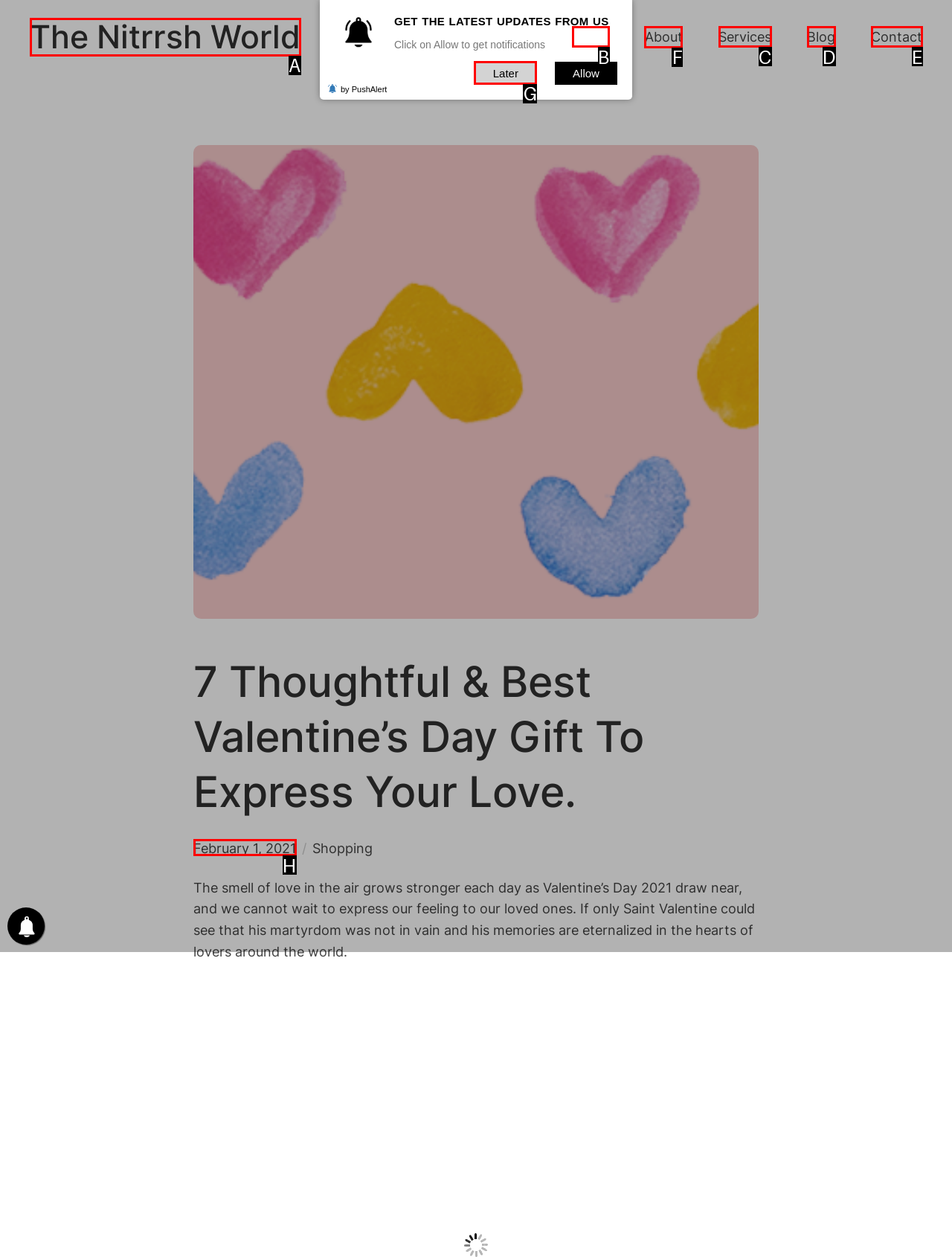Determine which option you need to click to execute the following task: Find out more about meetings. Provide your answer as a single letter.

None